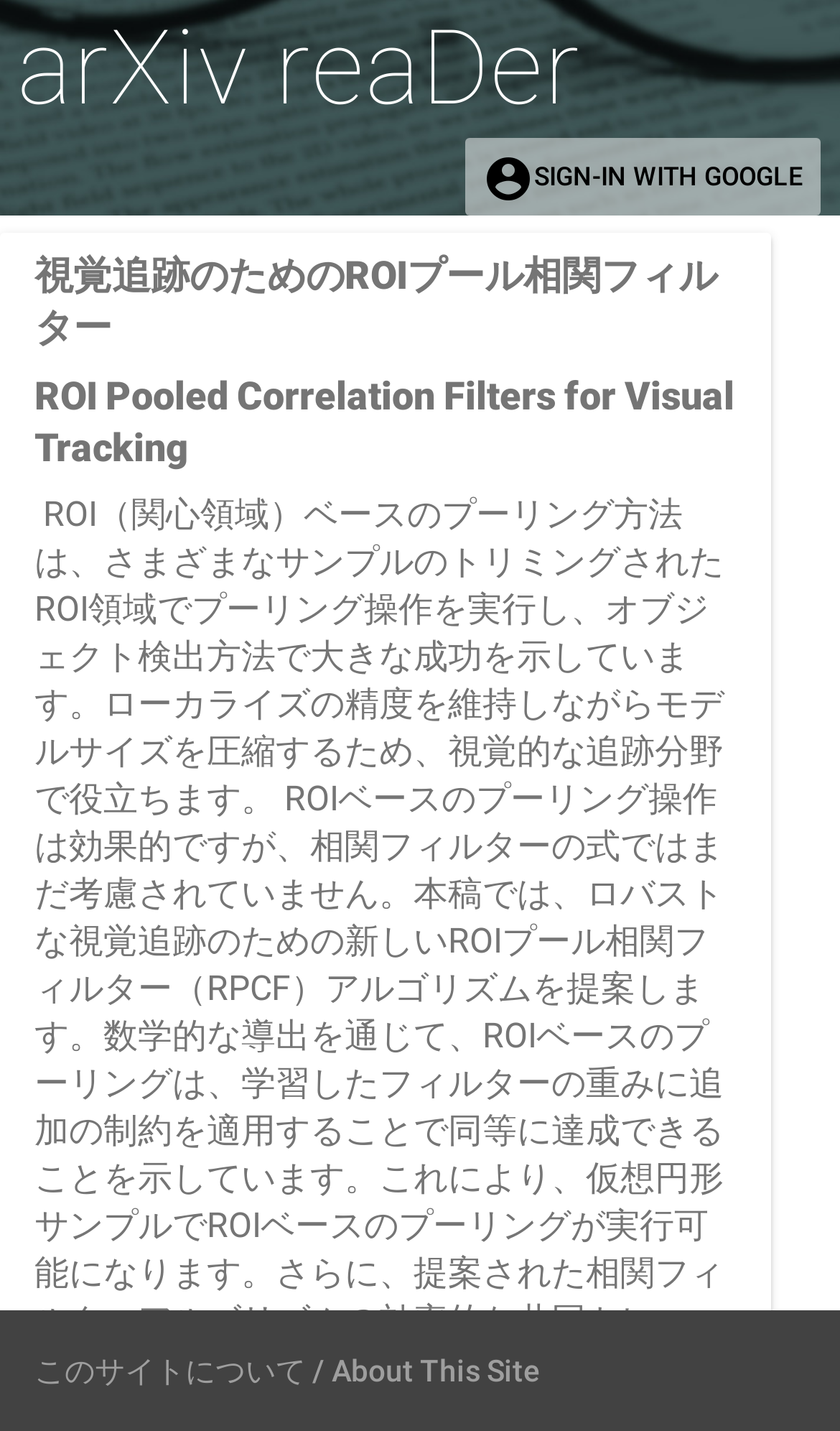From the webpage screenshot, identify the region described by account_circleSign-in with Google. Provide the bounding box coordinates as (top-left x, top-left y, bottom-right x, bottom-right y), with each value being a floating point number between 0 and 1.

[0.554, 0.096, 0.977, 0.151]